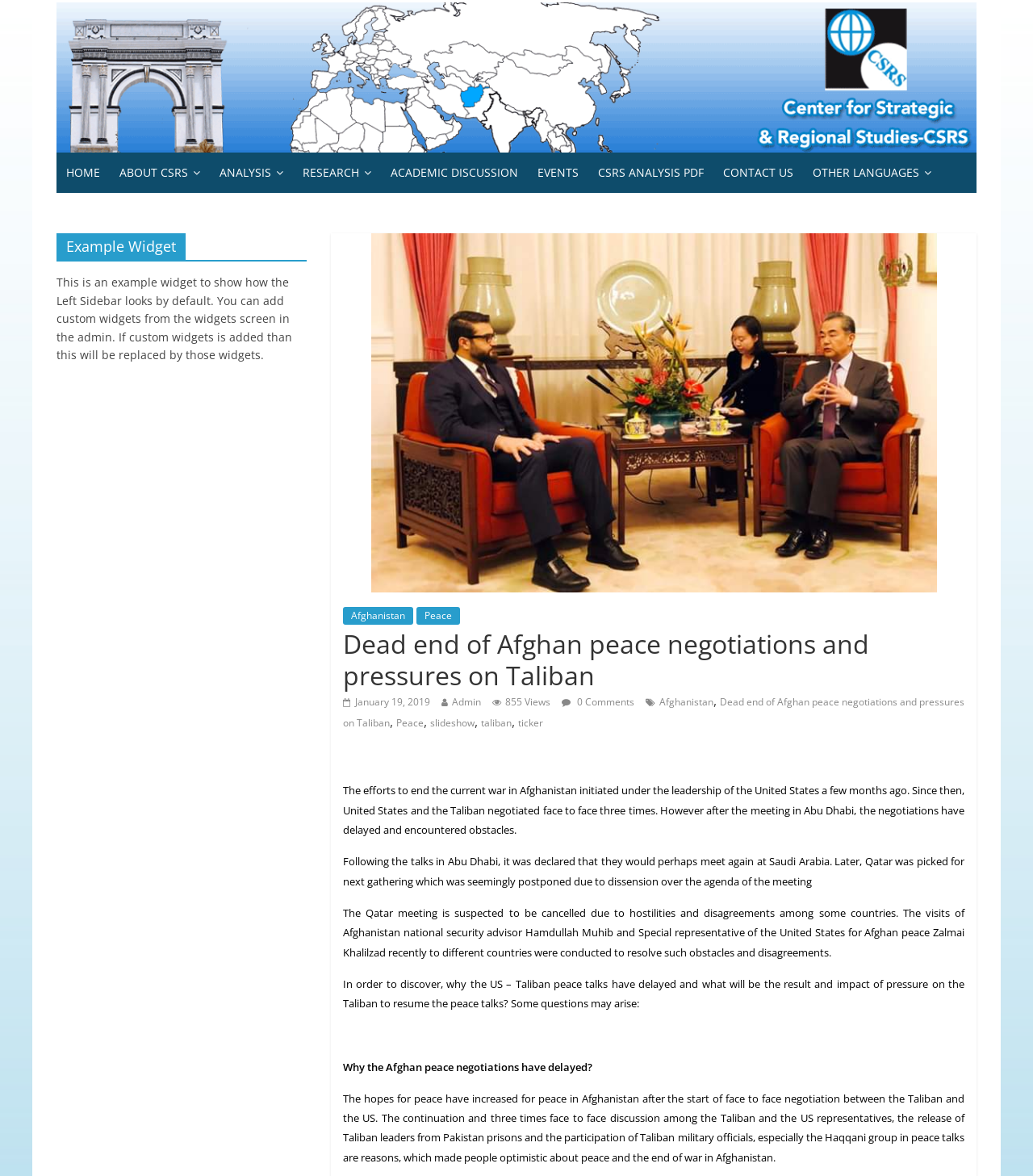Determine the bounding box coordinates of the region to click in order to accomplish the following instruction: "View the CSRS ANALYSIS PDF". Provide the coordinates as four float numbers between 0 and 1, specifically [left, top, right, bottom].

[0.57, 0.13, 0.691, 0.164]